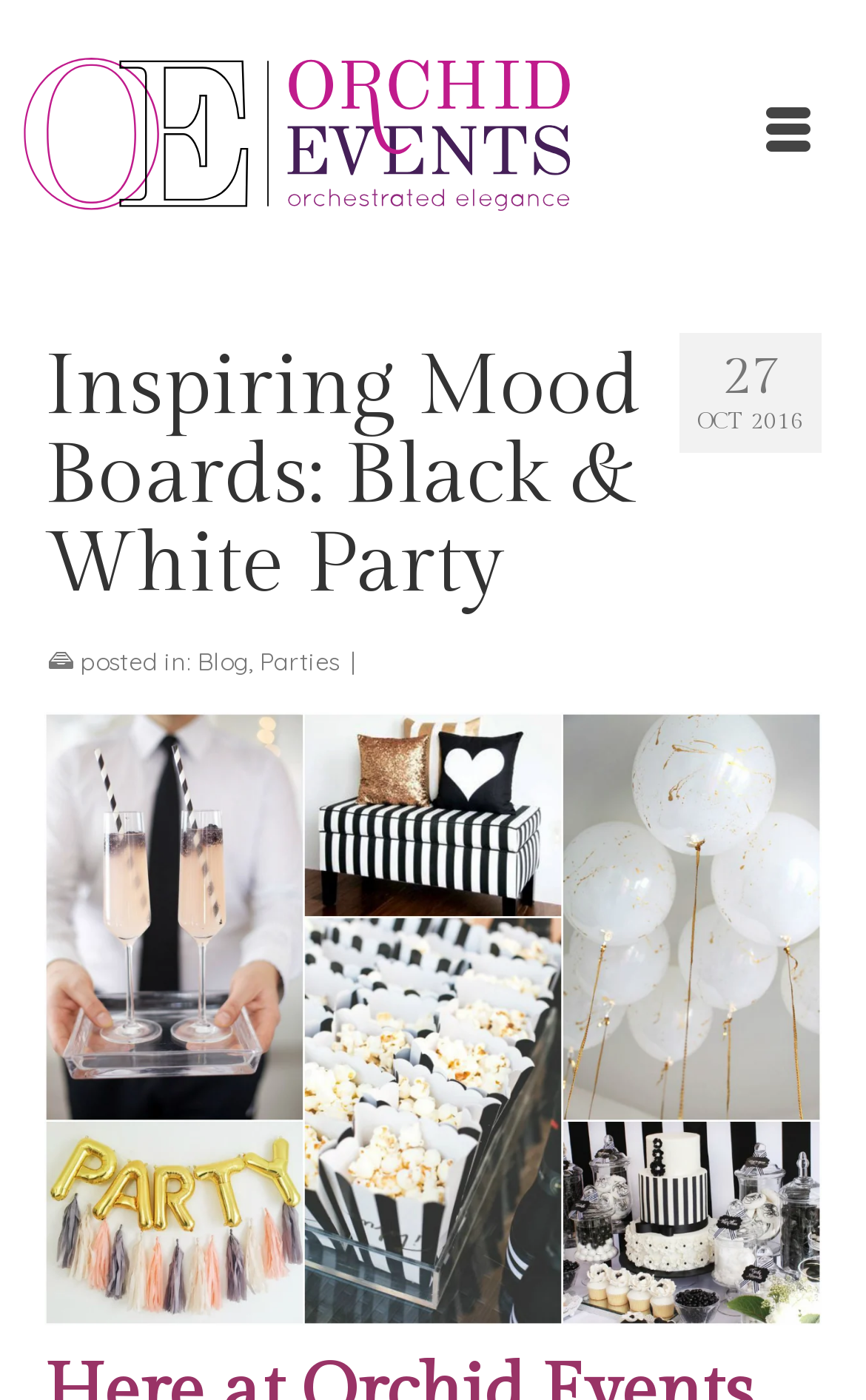What is the theme of the party?
Give a detailed explanation using the information visible in the image.

The theme of the party can be inferred from the image on the webpage, which is described as 'black and white party', and also from the heading 'Inspiring Mood Boards: Black & White Party'.